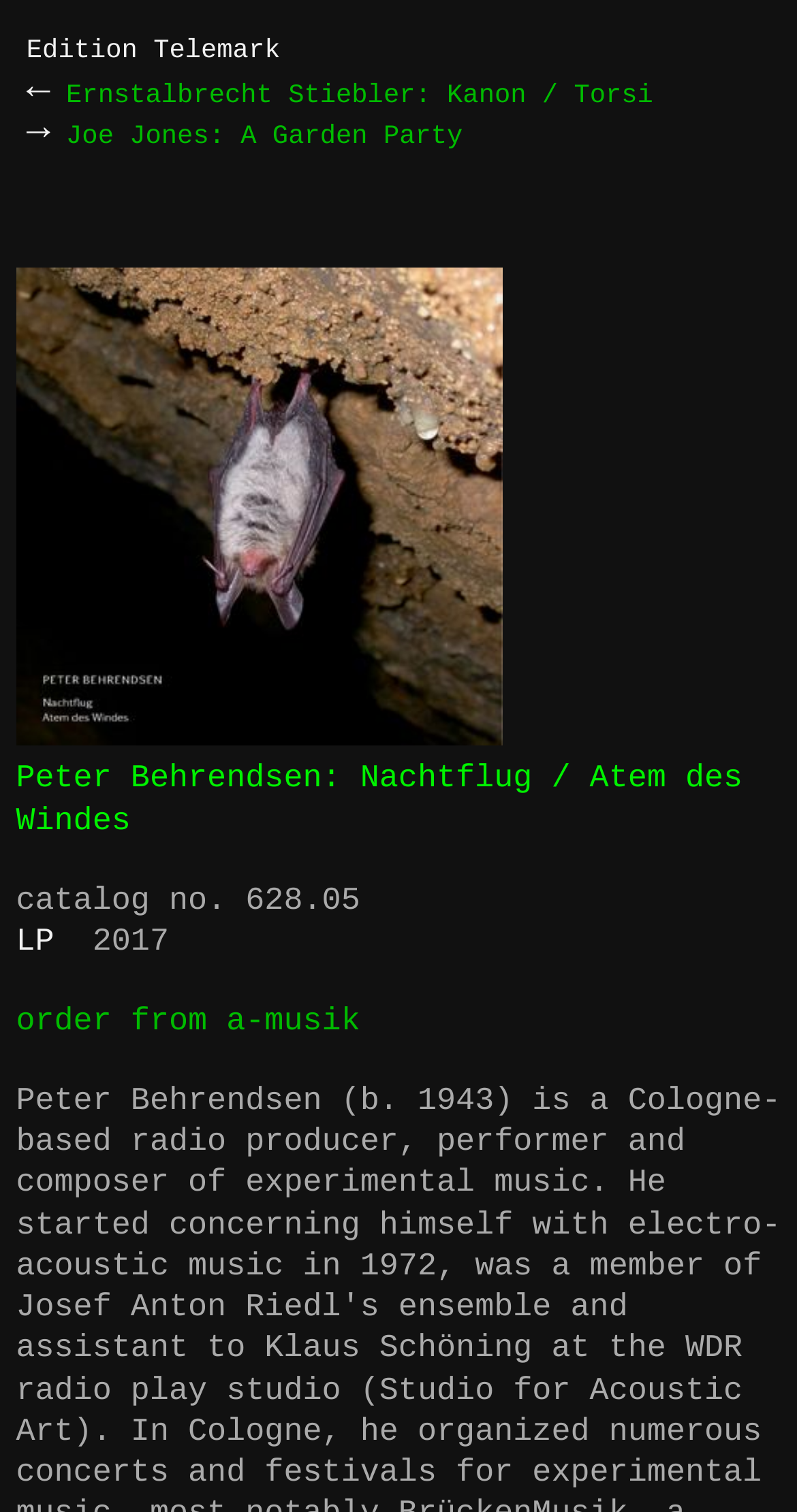Summarize the webpage comprehensively, mentioning all visible components.

The webpage is about a music release, specifically Peter Behrendsen's "Nachtflug / Atem des Windes" on Edition Telemark. At the top, there is a heading with the label name "Edition Telemark" and a link to the label's page. Below the label name, there are navigation links to the next and previous releases, accompanied by small arrow images pointing to the left and right, respectively.

The main content of the page is focused on the current release, with a heading that displays the album title "Peter Behrendsen: Nachtflug / Atem des Windes". Below the heading, there is a large image that takes up most of the page's width. The image is centered, with a small gap between it and the top of the page.

To the right of the image, there are several lines of text that provide details about the release. The first line displays the catalog number "628.05". Below that, there is a line that indicates the format of the release, which is an LP. The next line shows the release year, "2017". Finally, there is a link to order the release from a-musik, located at the bottom right of the page.